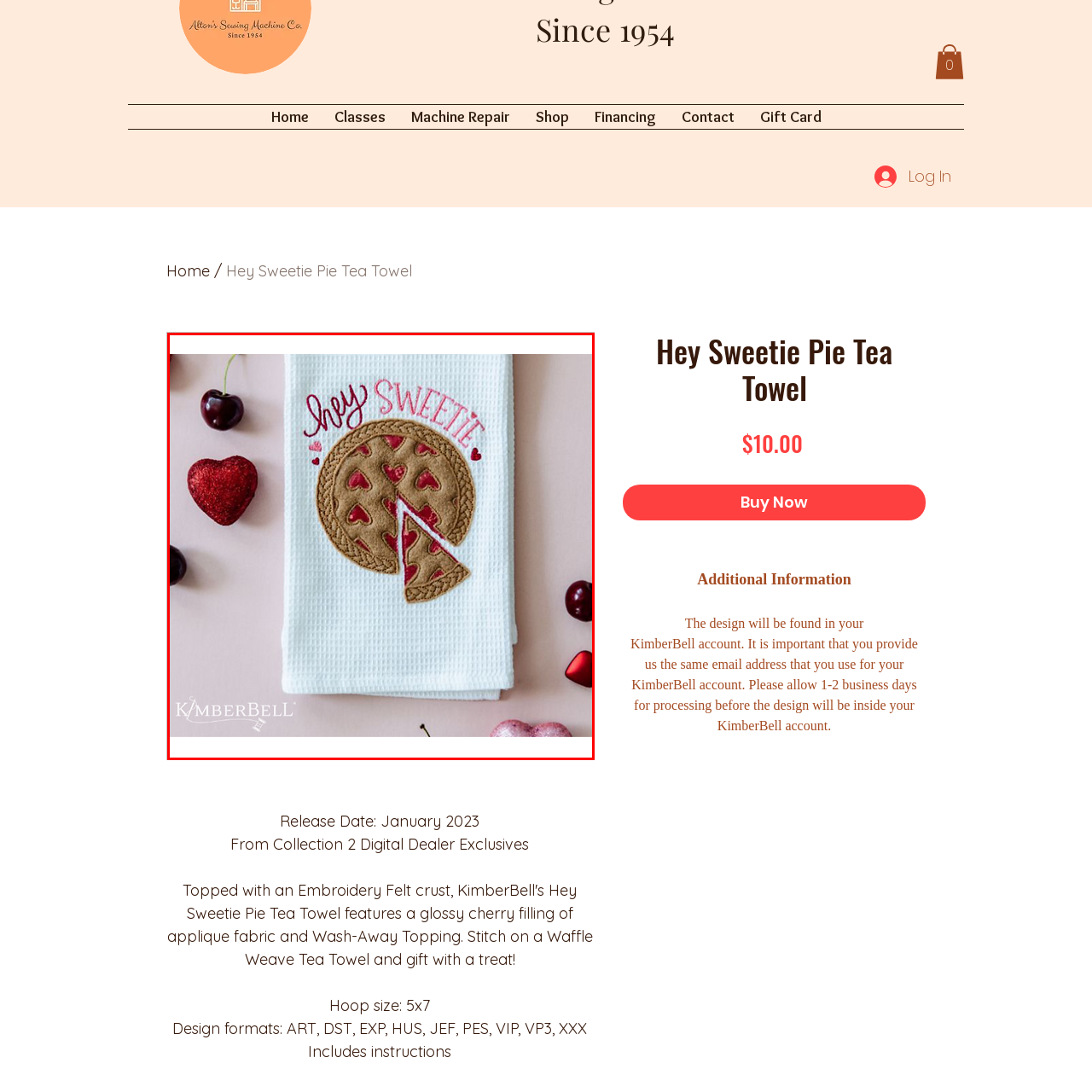Inspect the image outlined in red and answer succinctly: What is the brand of the tea towel?

KimberBell